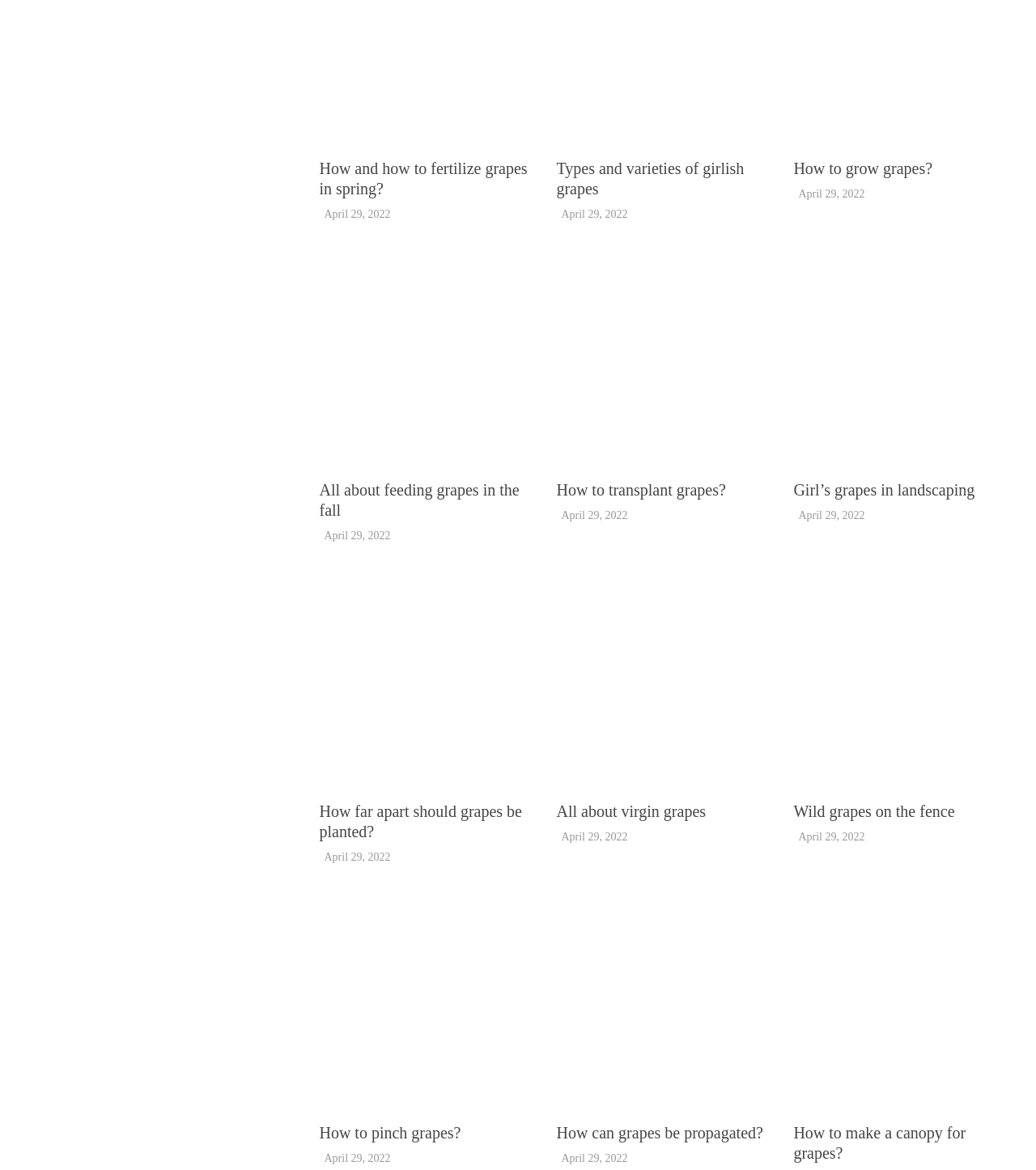Highlight the bounding box coordinates of the element you need to click to perform the following instruction: "Read about how to transplant grapes."

[0.537, 0.302, 0.743, 0.32]